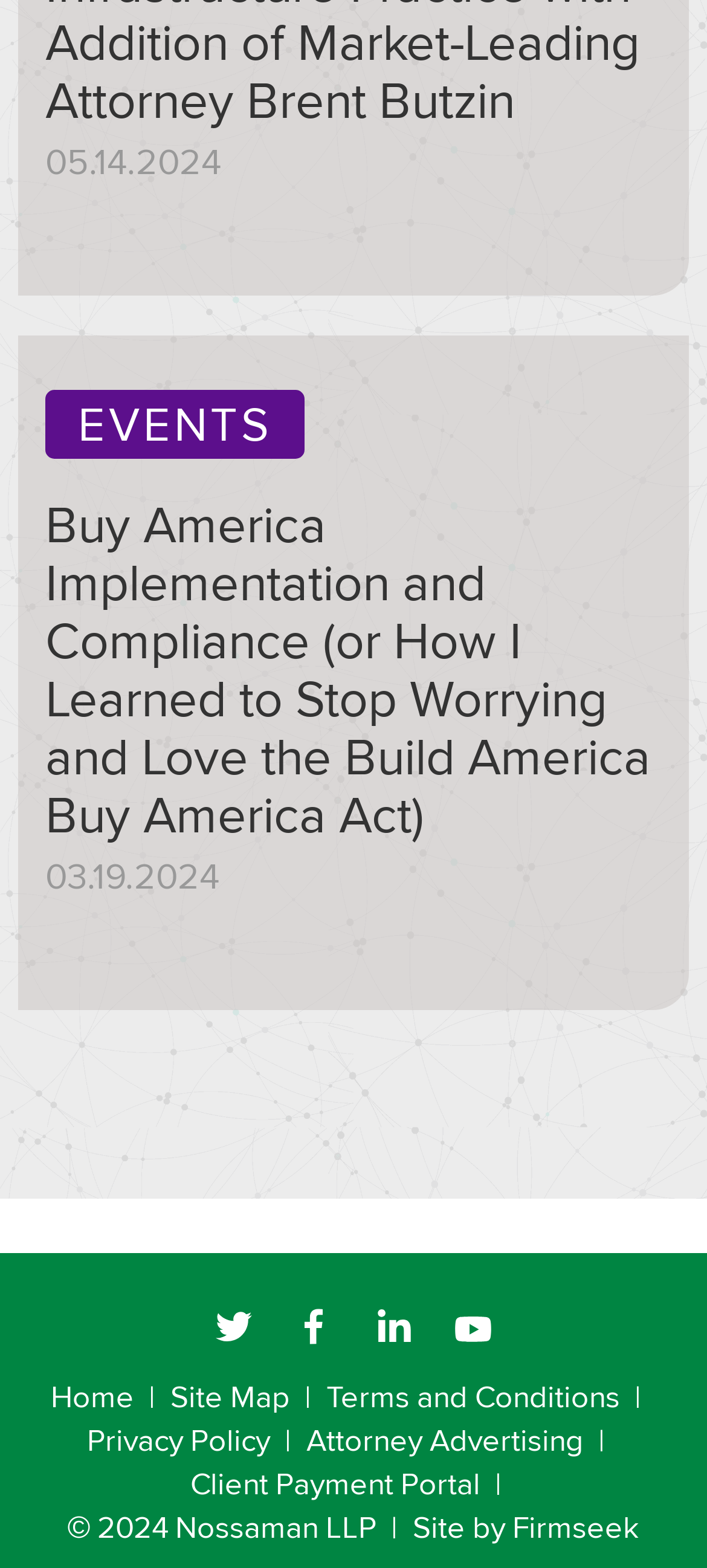Determine the bounding box coordinates of the clickable region to carry out the instruction: "learn about ghosts".

None